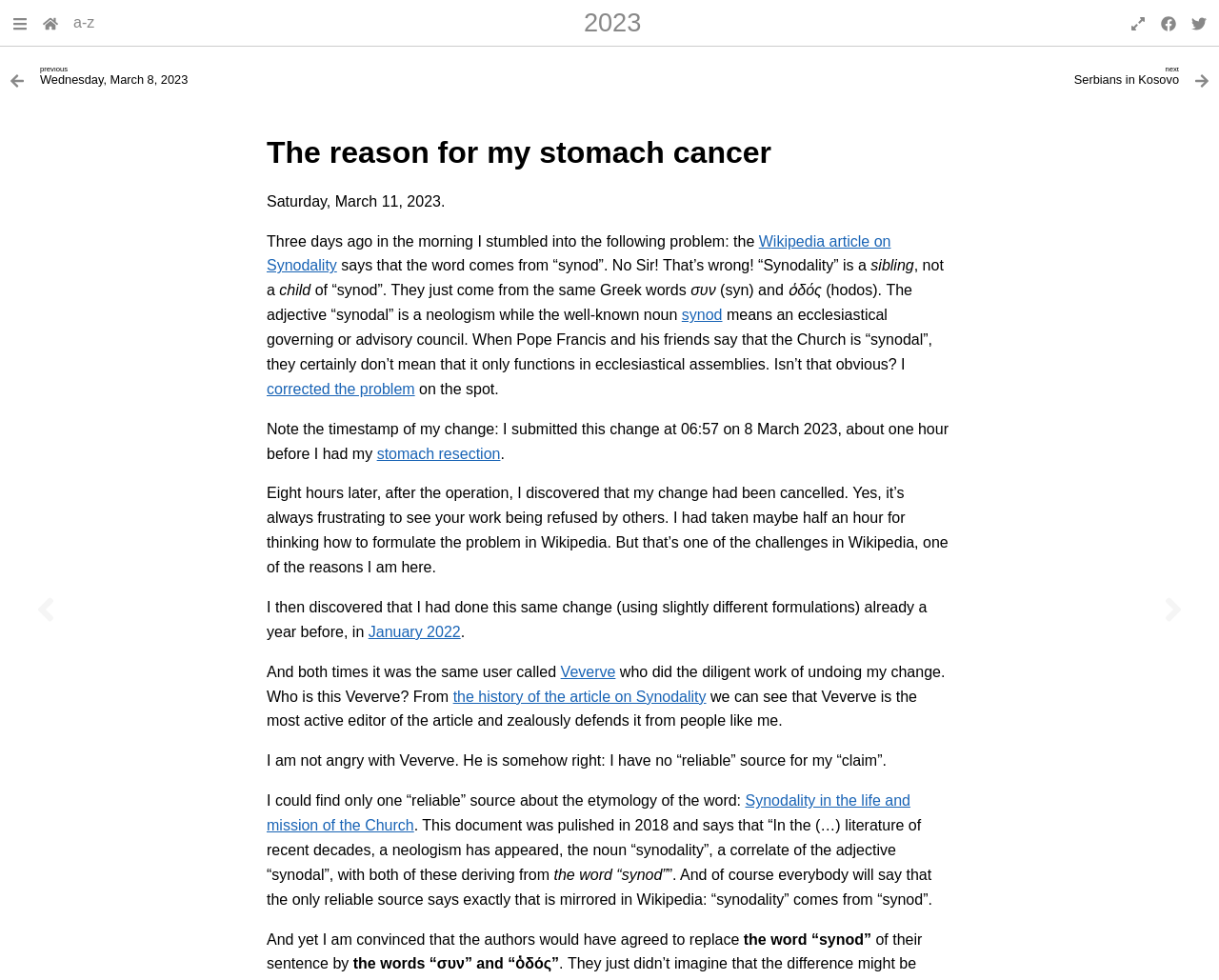Describe all the key features and sections of the webpage thoroughly.

The webpage is about the author's personal experience with stomach cancer and their encounter with a Wikipedia article on Synodality. At the top, there is a button to expand the sidebar, accompanied by a small image. Next to it, there are links to "Human World" and "a-z". On the right side, there are links to share the content on Facebook and Twitter, each with a small image.

Below the top section, there are navigation links to previous and next topics, with images and text indicating the direction. The main content of the webpage is a personal story about the author's experience with stomach cancer and their attempt to correct a Wikipedia article on Synodality. The text is divided into paragraphs, with links to relevant Wikipedia articles and specific dates.

The author describes their discovery of a problem with the Wikipedia article, their attempt to correct it, and the subsequent cancellation of their change by another user named Veverve. The author also shares their previous experience with a similar issue a year ago and expresses their conviction that the etymology of the word "synodality" comes from the Greek words "συν" and "ὁδός", despite the Wikipedia article's claim that it comes from "synod".

Throughout the text, there are links to relevant Wikipedia articles, specific dates, and other related content. The webpage has a simple layout, with a focus on the author's personal story and their experience with the Wikipedia article.